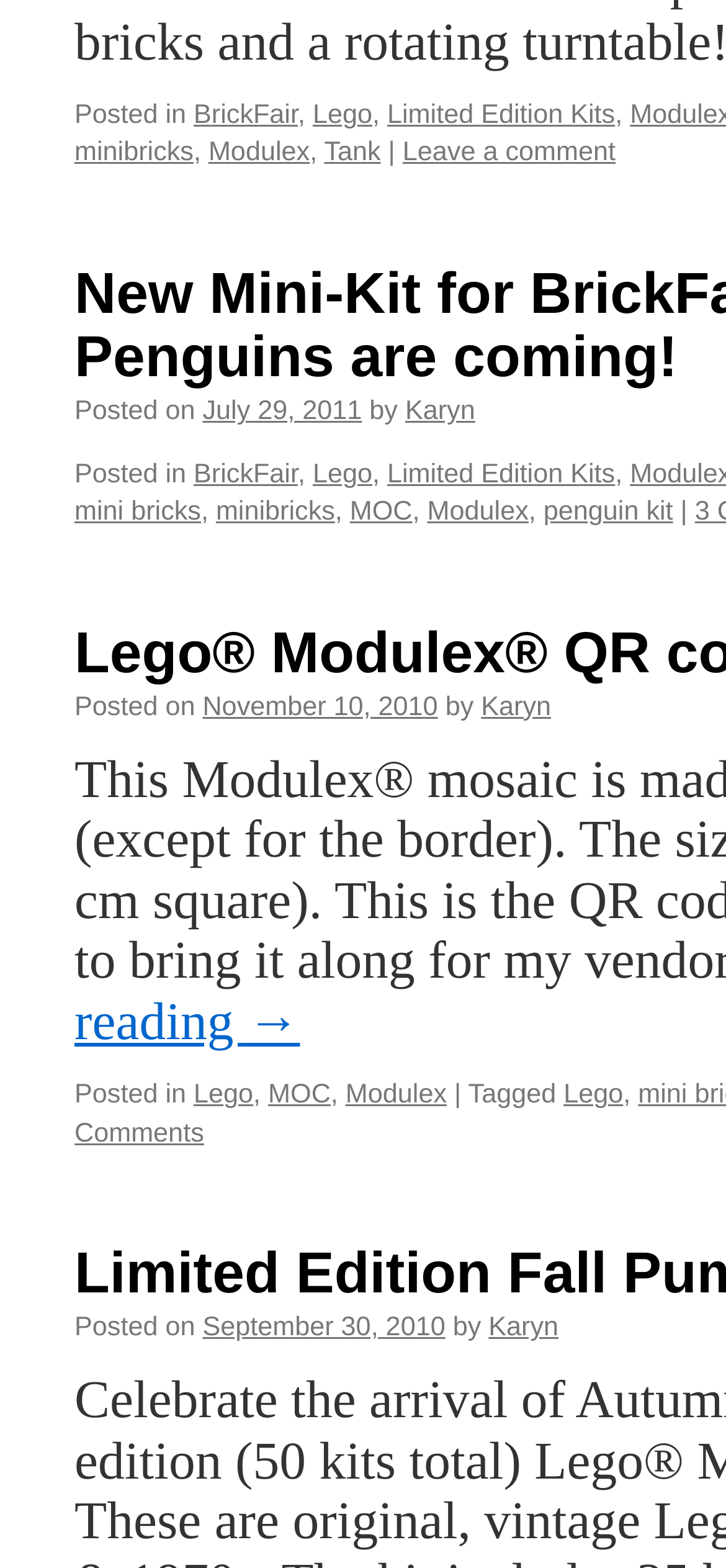Locate the bounding box coordinates of the element I should click to achieve the following instruction: "Read the post from 'Karyn'".

[0.558, 0.253, 0.654, 0.272]